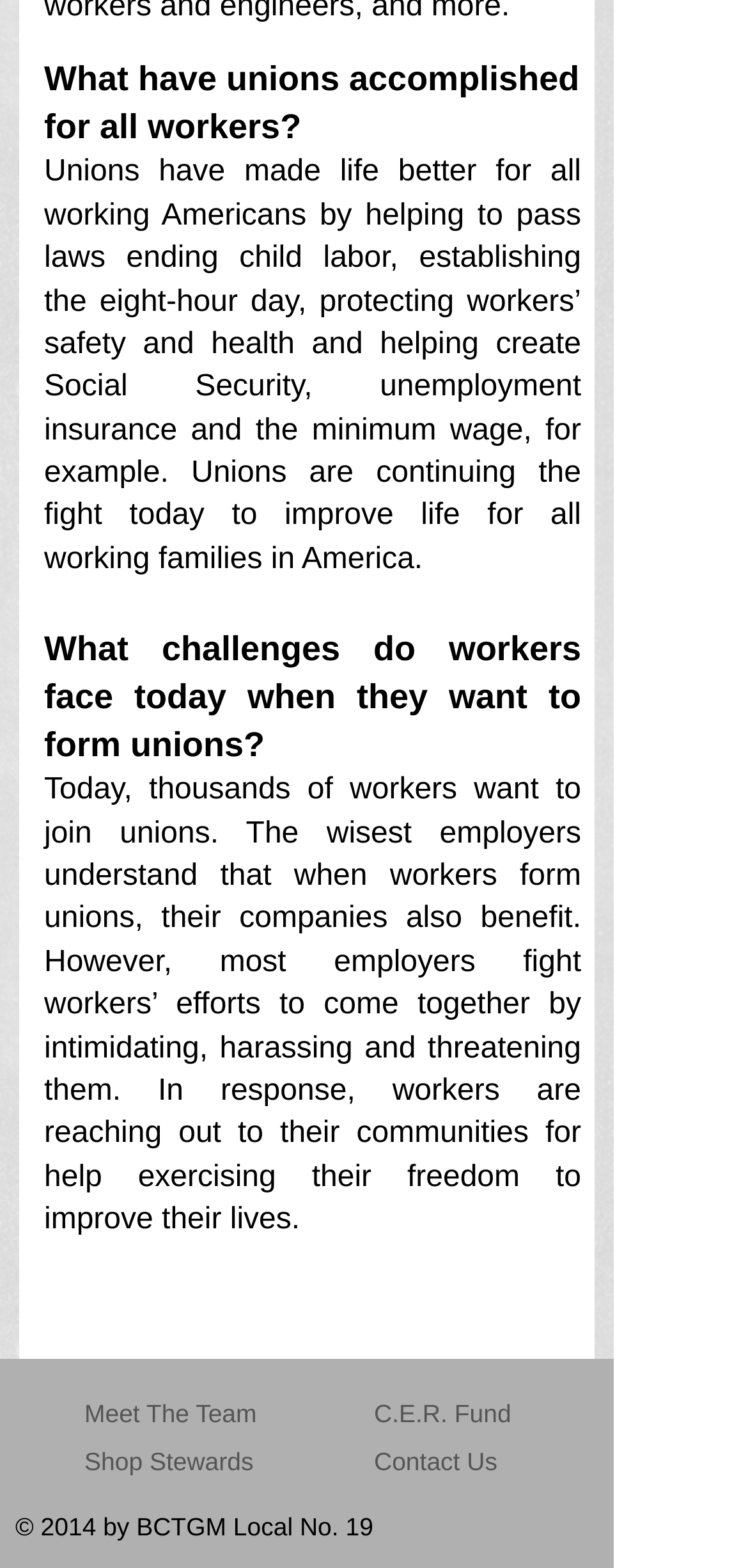Respond with a single word or phrase to the following question: What is the copyright year of the webpage?

2014